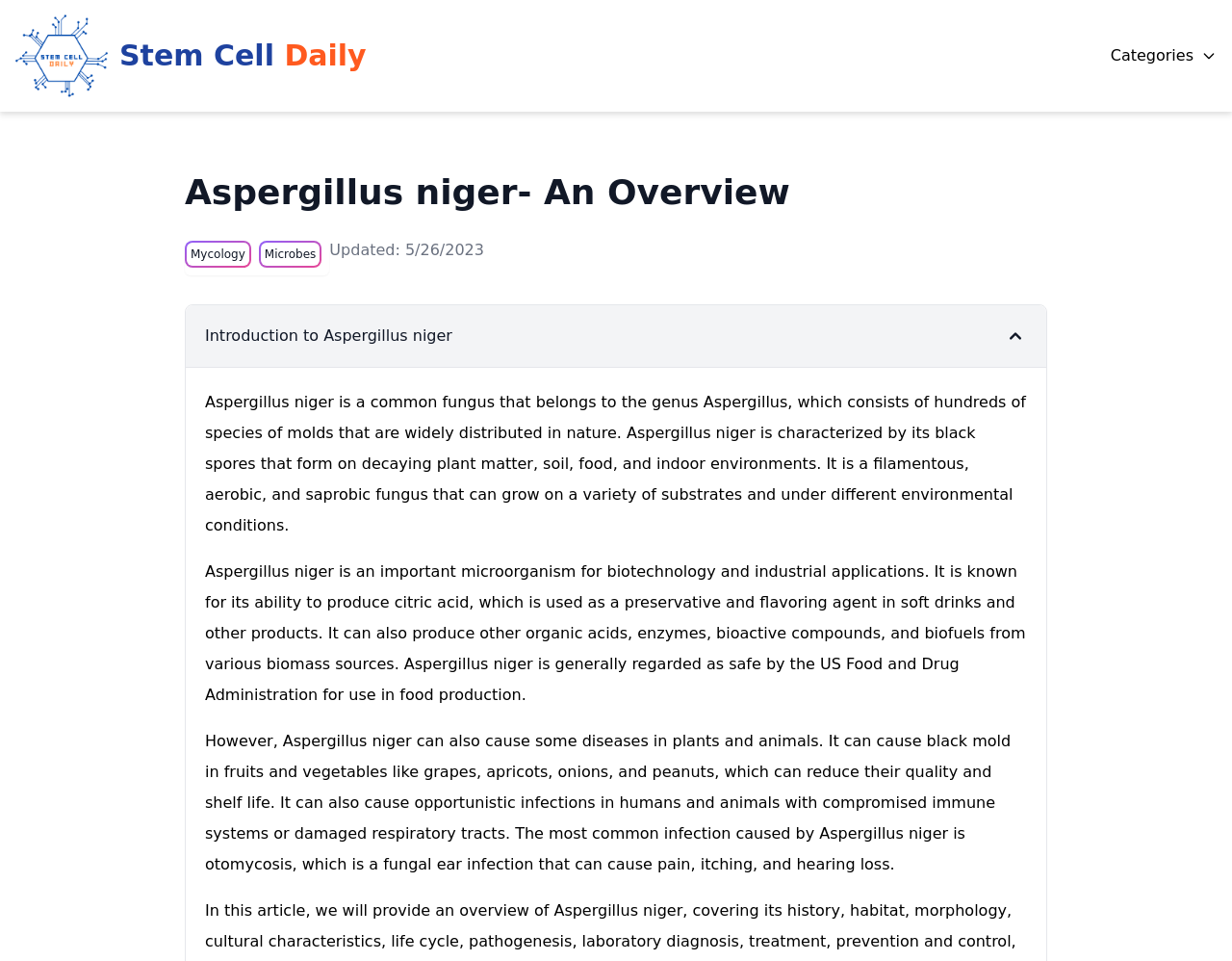Respond to the following question using a concise word or phrase: 
What is Aspergillus niger?

A fungus